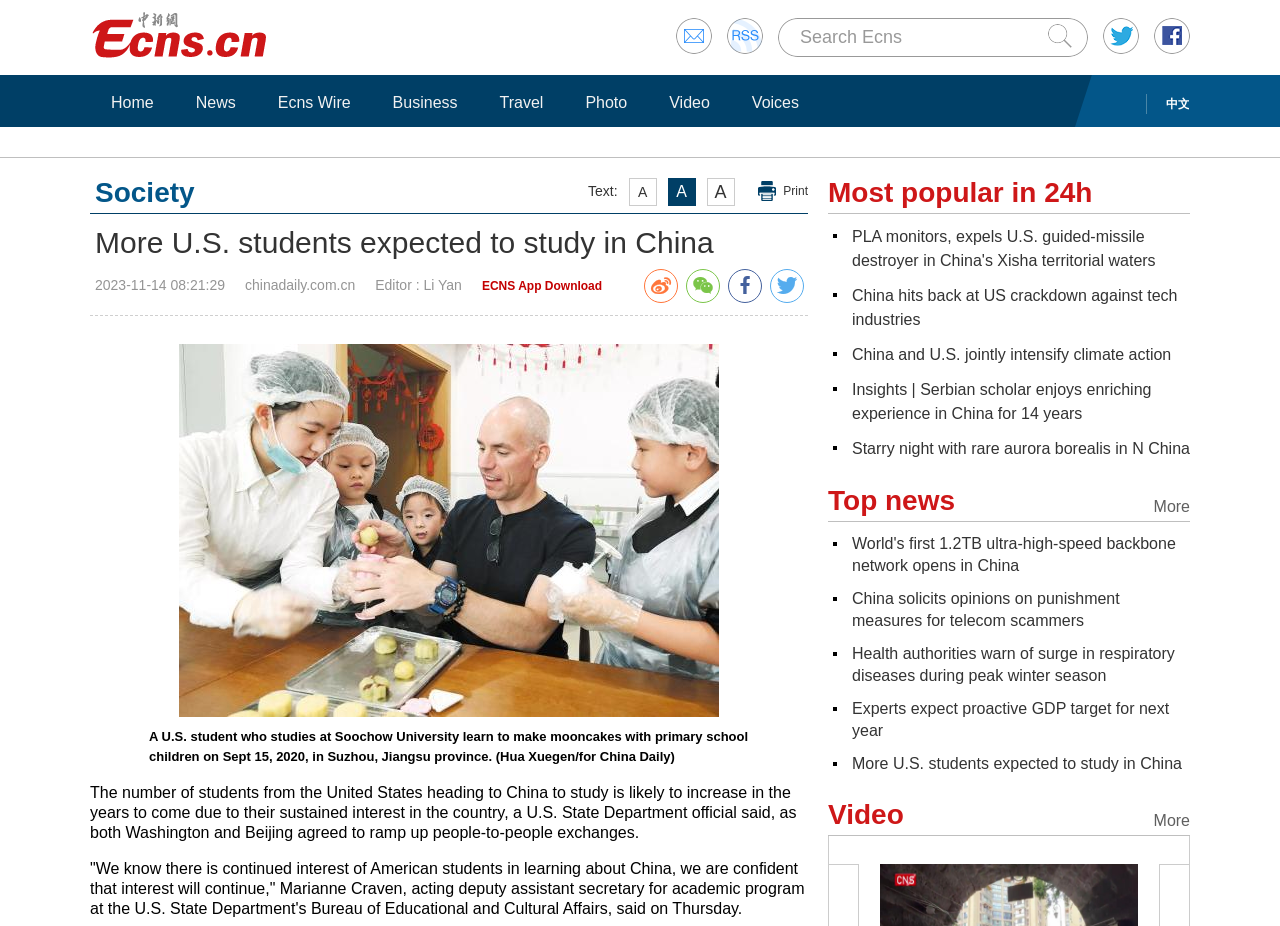What is the date of the article 'More U.S. students expected to study in China'?
Look at the screenshot and respond with a single word or phrase.

2023-11-14